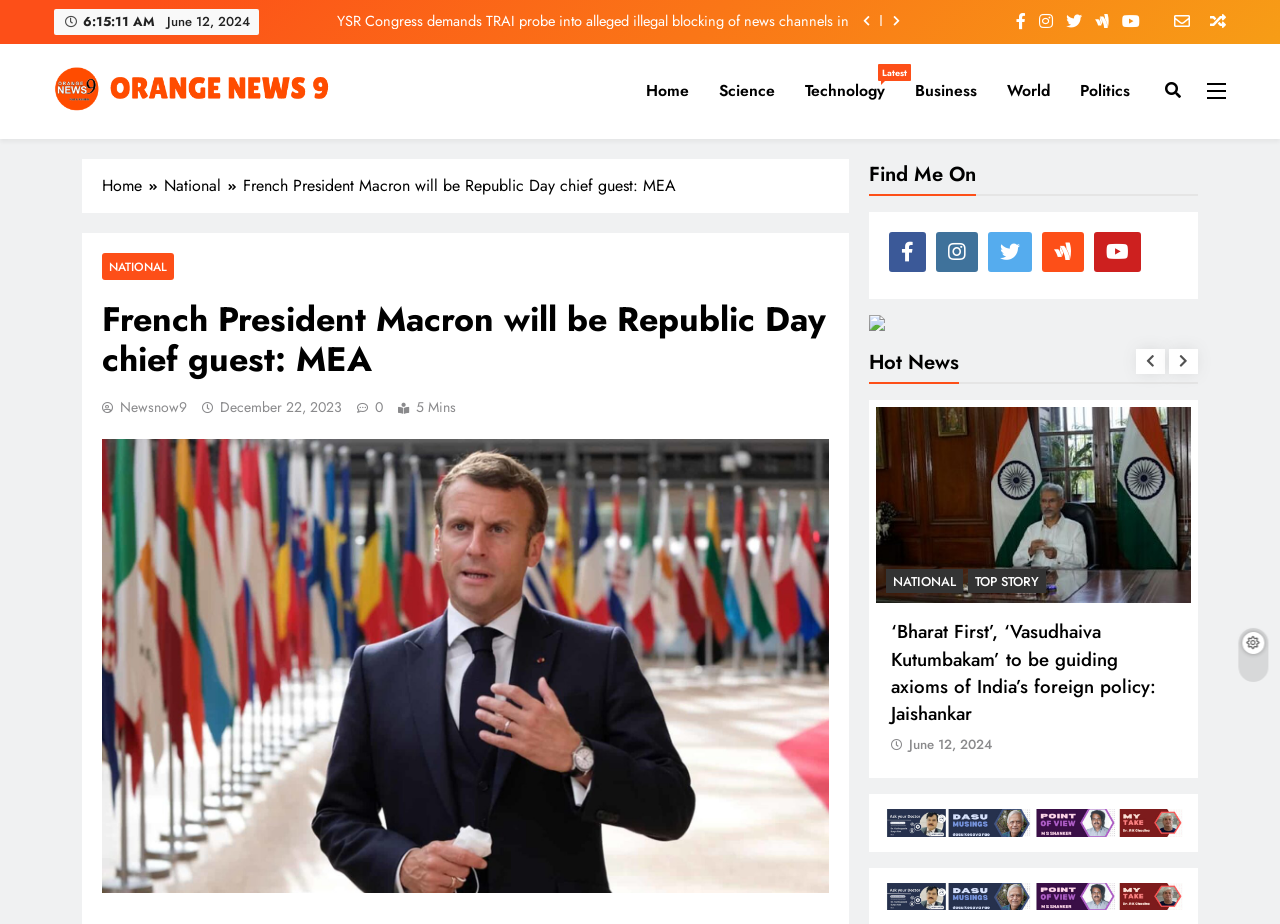Determine the bounding box coordinates for the clickable element required to fulfill the instruction: "Read the article about French President Macron". Provide the coordinates as four float numbers between 0 and 1, i.e., [left, top, right, bottom].

[0.08, 0.324, 0.648, 0.411]